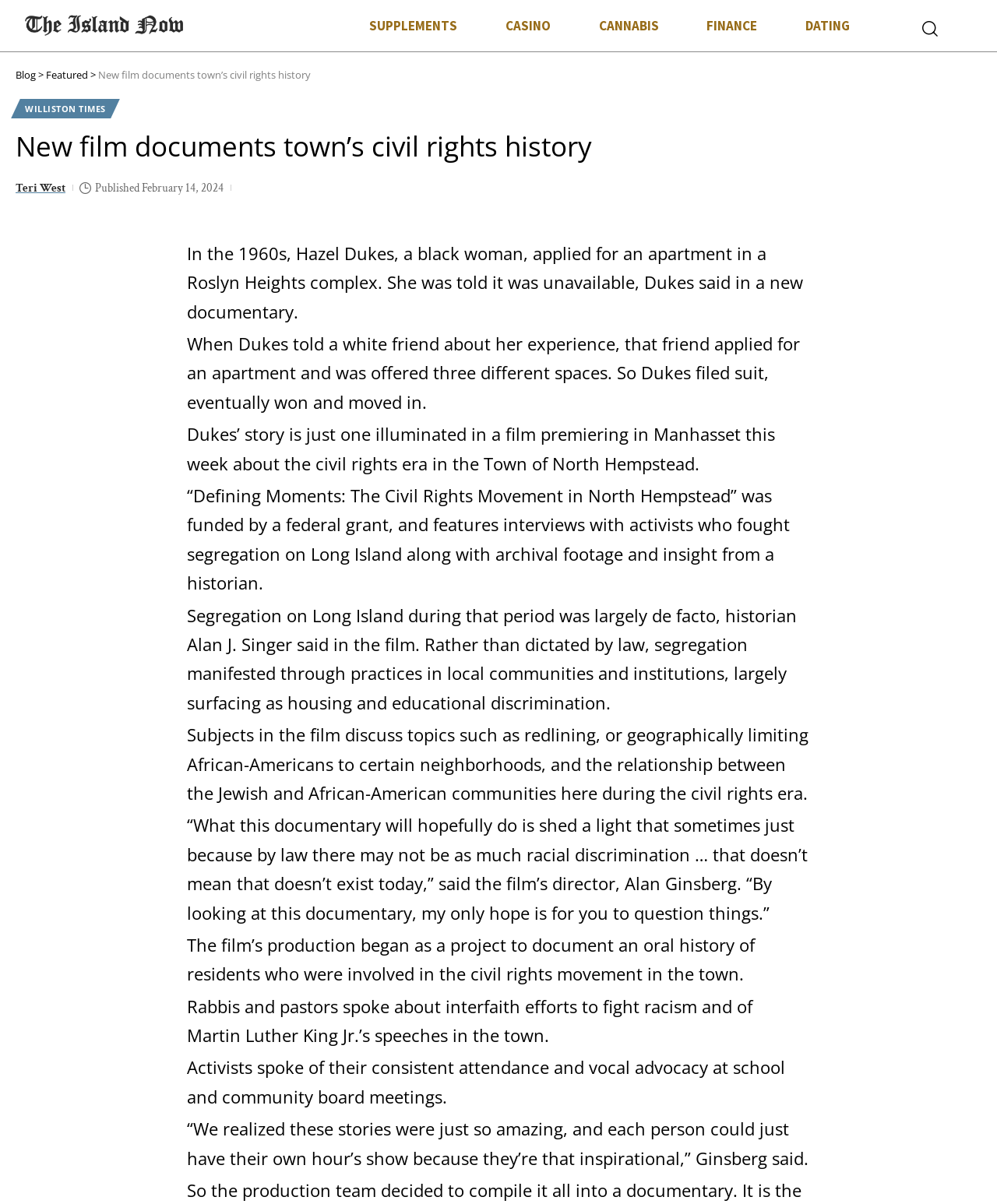Determine the bounding box coordinates of the clickable region to execute the instruction: "Click on the 'Blog' link". The coordinates should be four float numbers between 0 and 1, denoted as [left, top, right, bottom].

[0.016, 0.056, 0.036, 0.068]